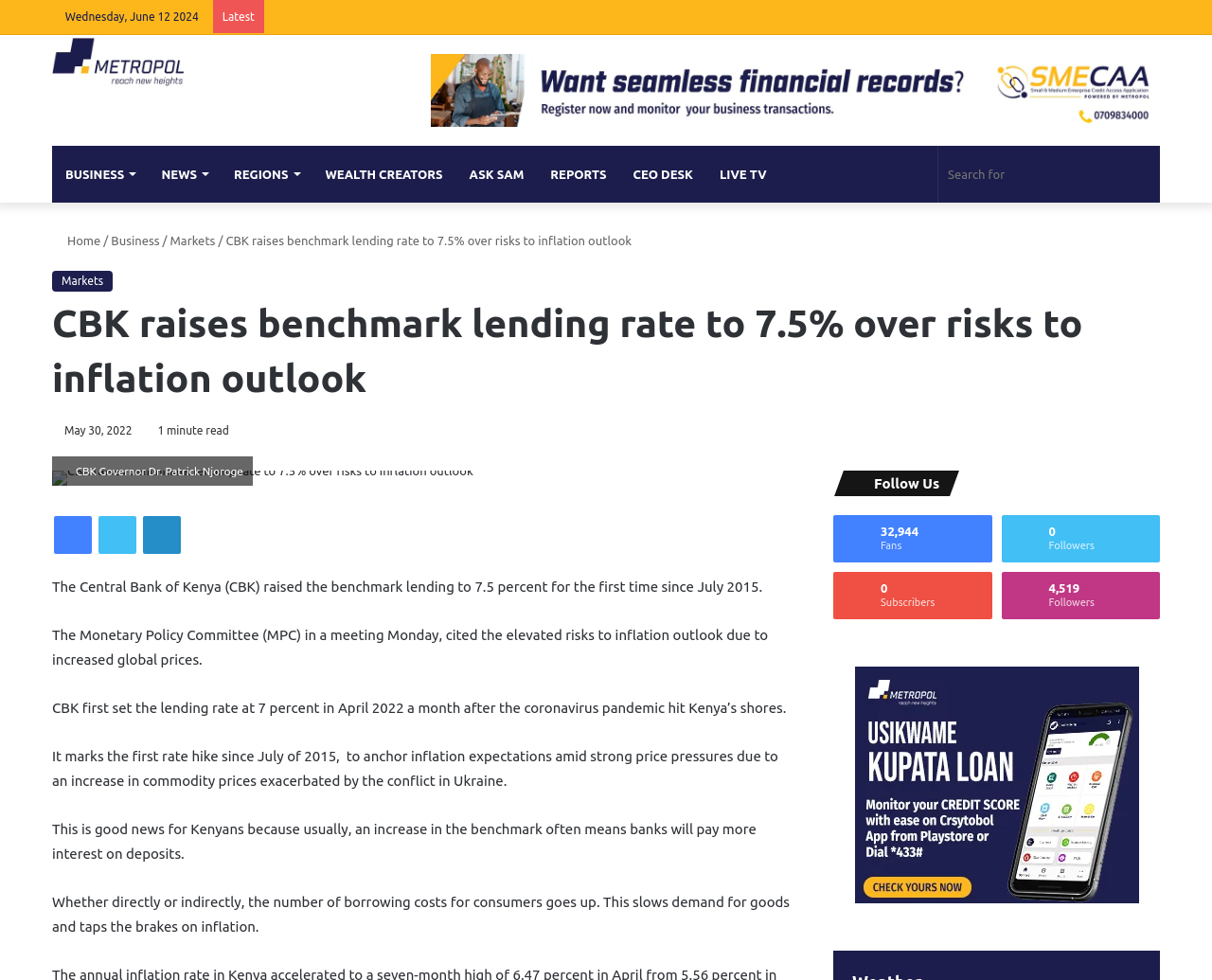Kindly determine the bounding box coordinates for the clickable area to achieve the given instruction: "Contact via Tel: +86 86-19103860130".

None